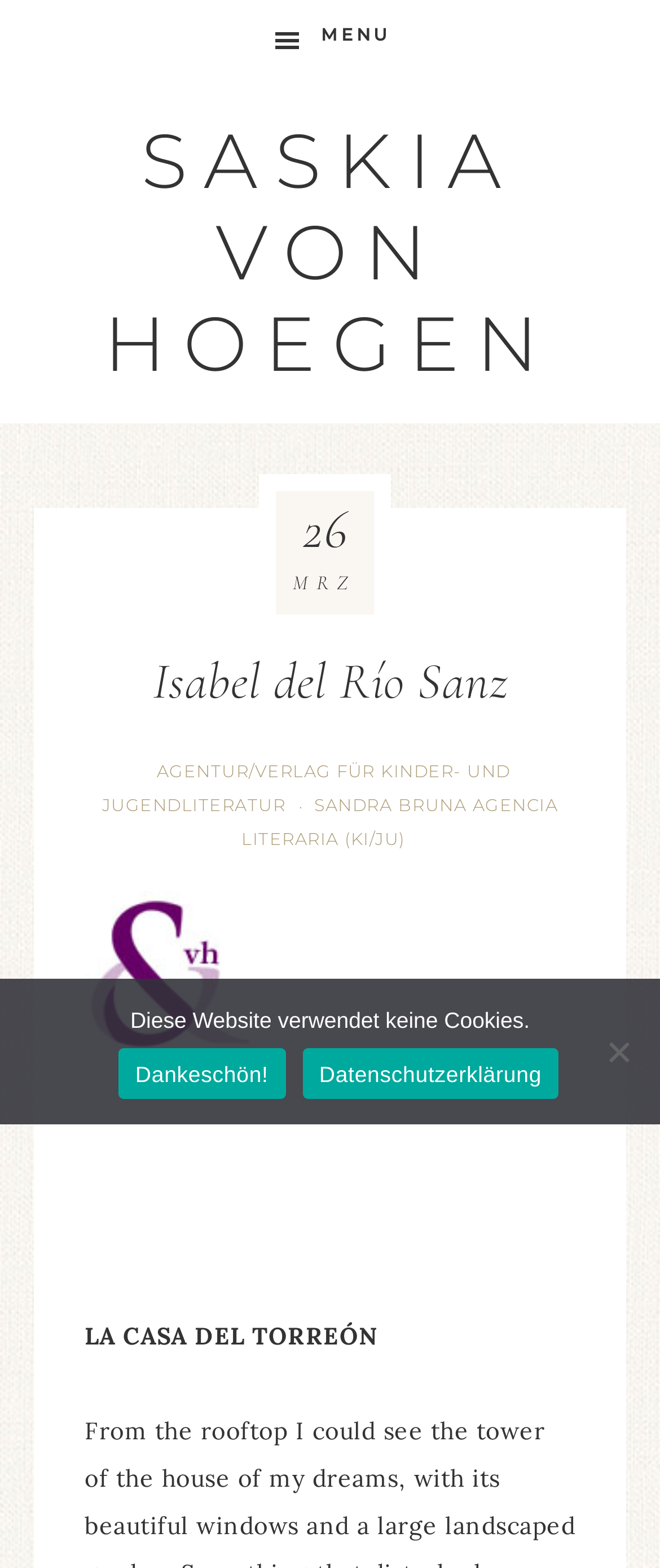Respond to the following question using a concise word or phrase: 
What is the type of literature mentioned on the webpage?

KINDER- UND JUGENDLITERATUR